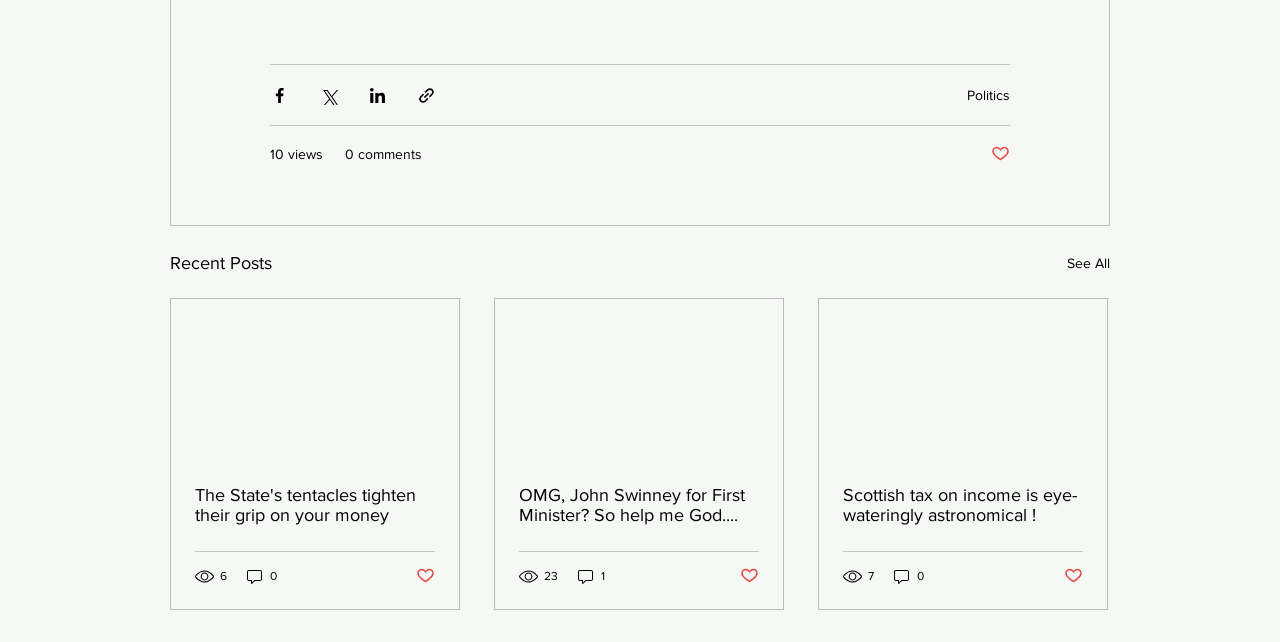Find the bounding box coordinates of the element to click in order to complete the given instruction: "Like a post."

[0.774, 0.225, 0.789, 0.258]